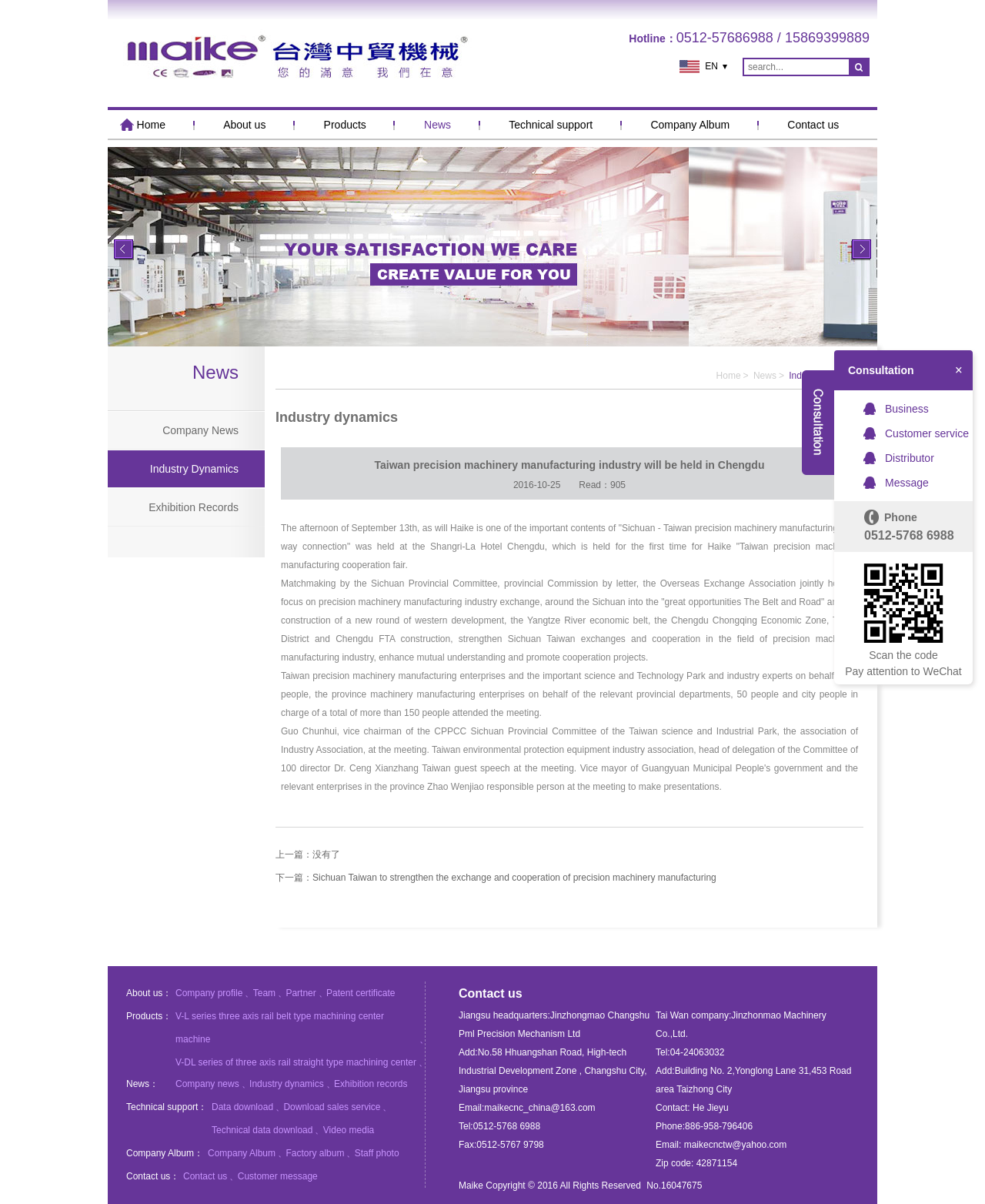Please respond in a single word or phrase: 
What is the language of the webpage?

Chinese